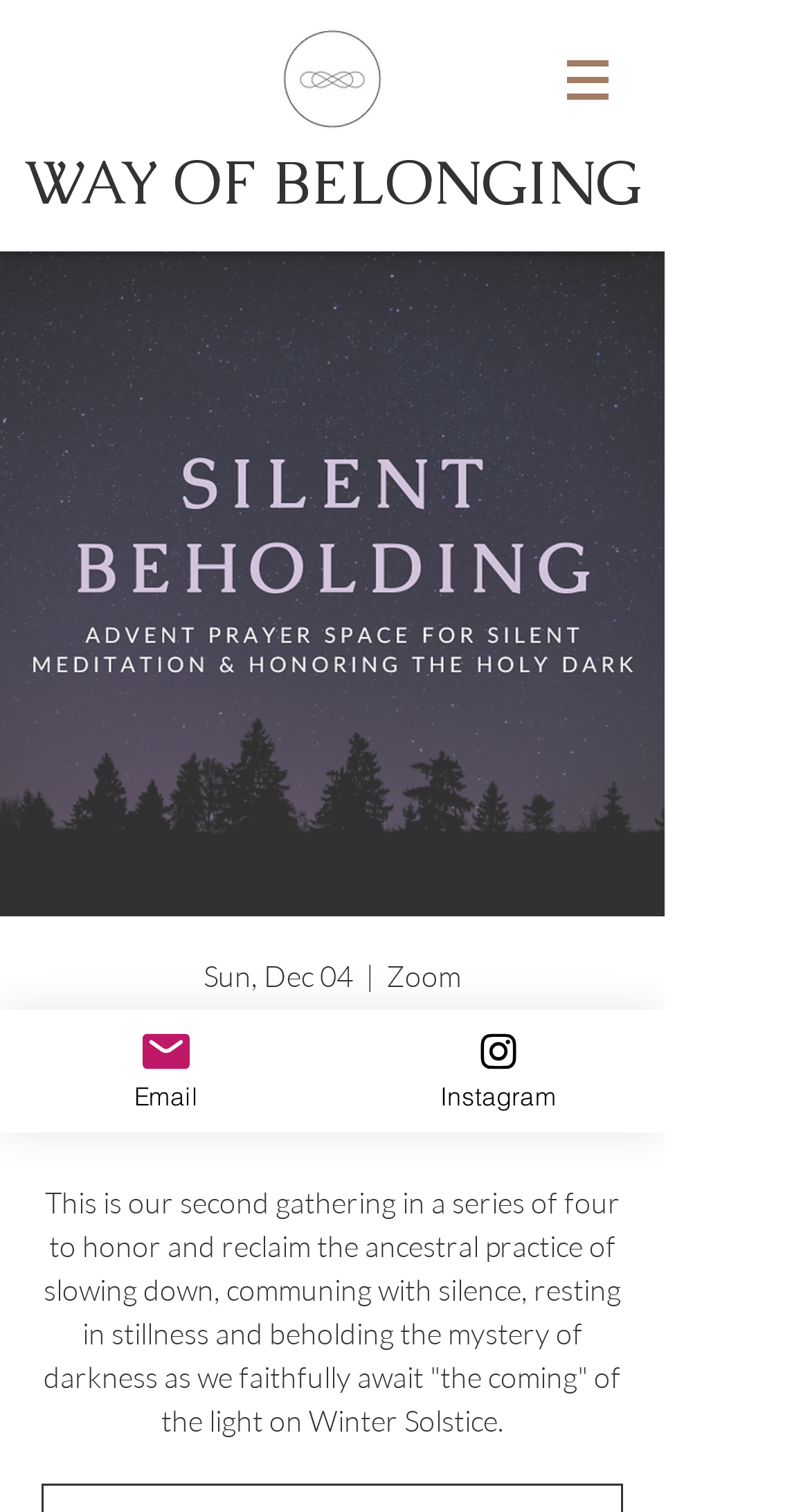What is the theme of the meditation event?
Answer the question based on the image using a single word or a brief phrase.

Slowing down and silence